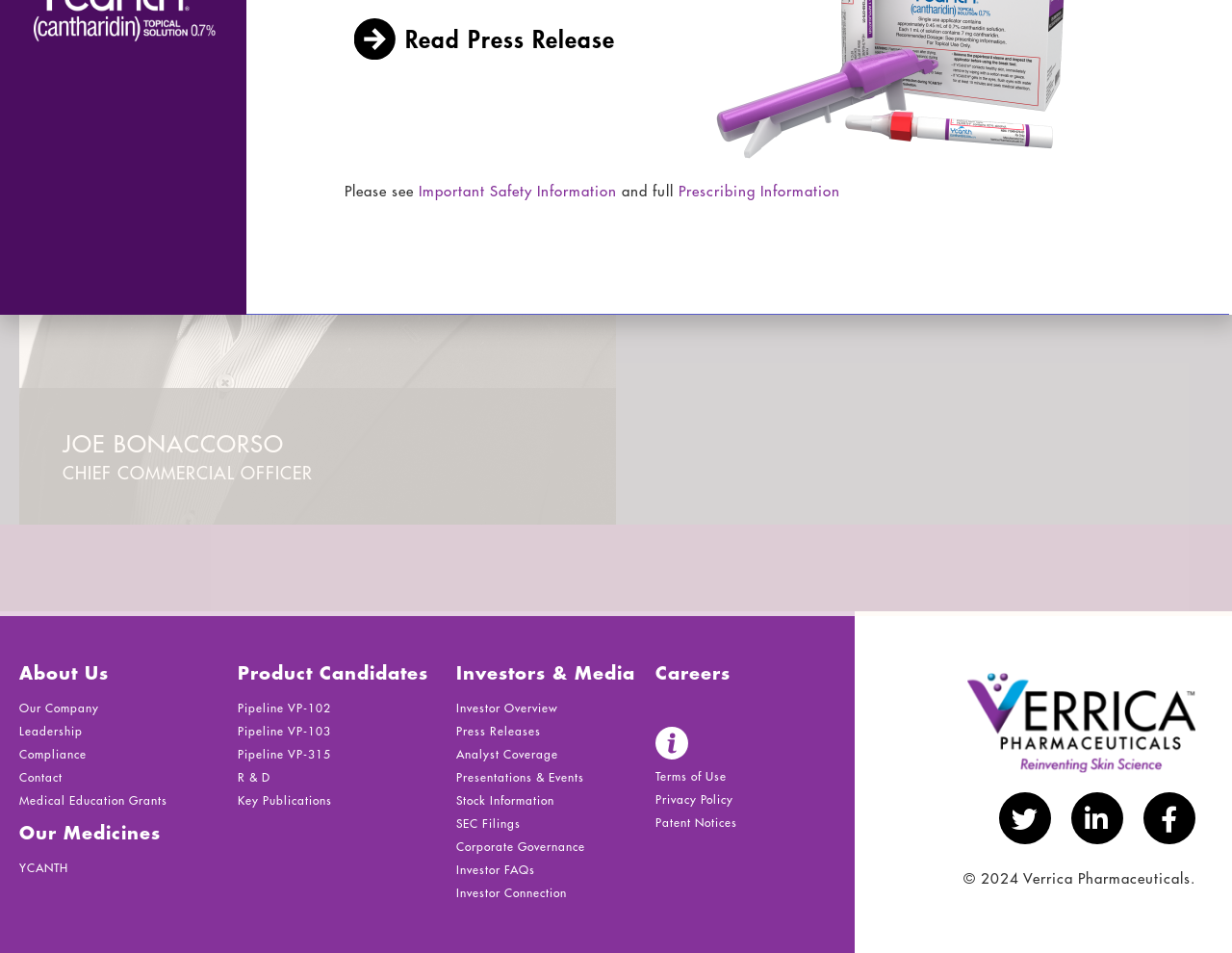Given the element description "Compliance" in the screenshot, predict the bounding box coordinates of that UI element.

[0.016, 0.786, 0.185, 0.798]